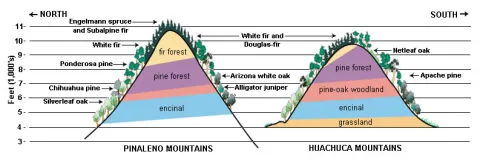Utilize the details in the image to thoroughly answer the following question: What type of forests are found at higher altitudes in the image?

The caption describes the vegetation zones in the image, stating that fir forests are found at higher altitudes, which suggests that the type of forests found at higher altitudes in the image are fir forests.